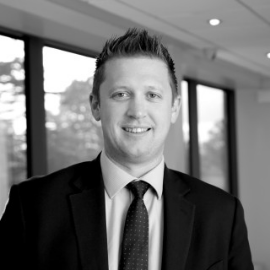Offer a detailed explanation of what is depicted in the image.

This image depicts a professional portrait of a man, who is likely in a corporate environment, dressed in formal attire with a suit and tie. He is smiling confidently, exuding a sense of approachability and professionalism. The background features large windows, allowing natural light to illuminate the space, which suggests a modern office setting.

Accompanying the image, he is identified as the Managing Director for Infrastructure, Government & Defence, indicating his significant role and expertise within these sectors. This context highlights his leadership position and suggests that he might be involved in overseeing critical projects and initiatives related to infrastructure development and government contracts. The image is part of a broader narrative presenting the services offered by his team, which includes front-end engineering design, construction support, and various specialist services within utility and energy sectors.